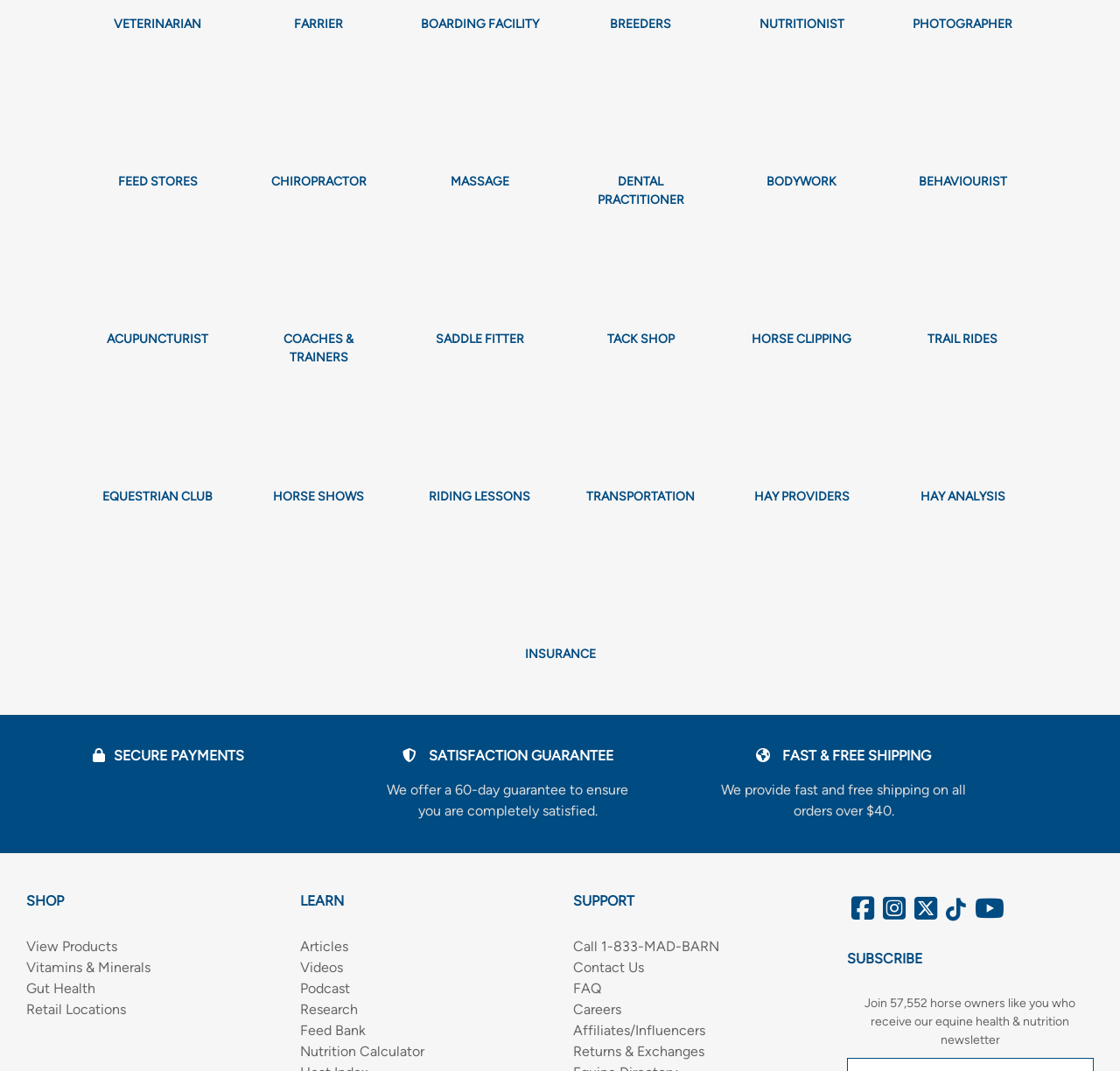Answer succinctly with a single word or phrase:
What is the first link on the top row?

VETERINARIAN